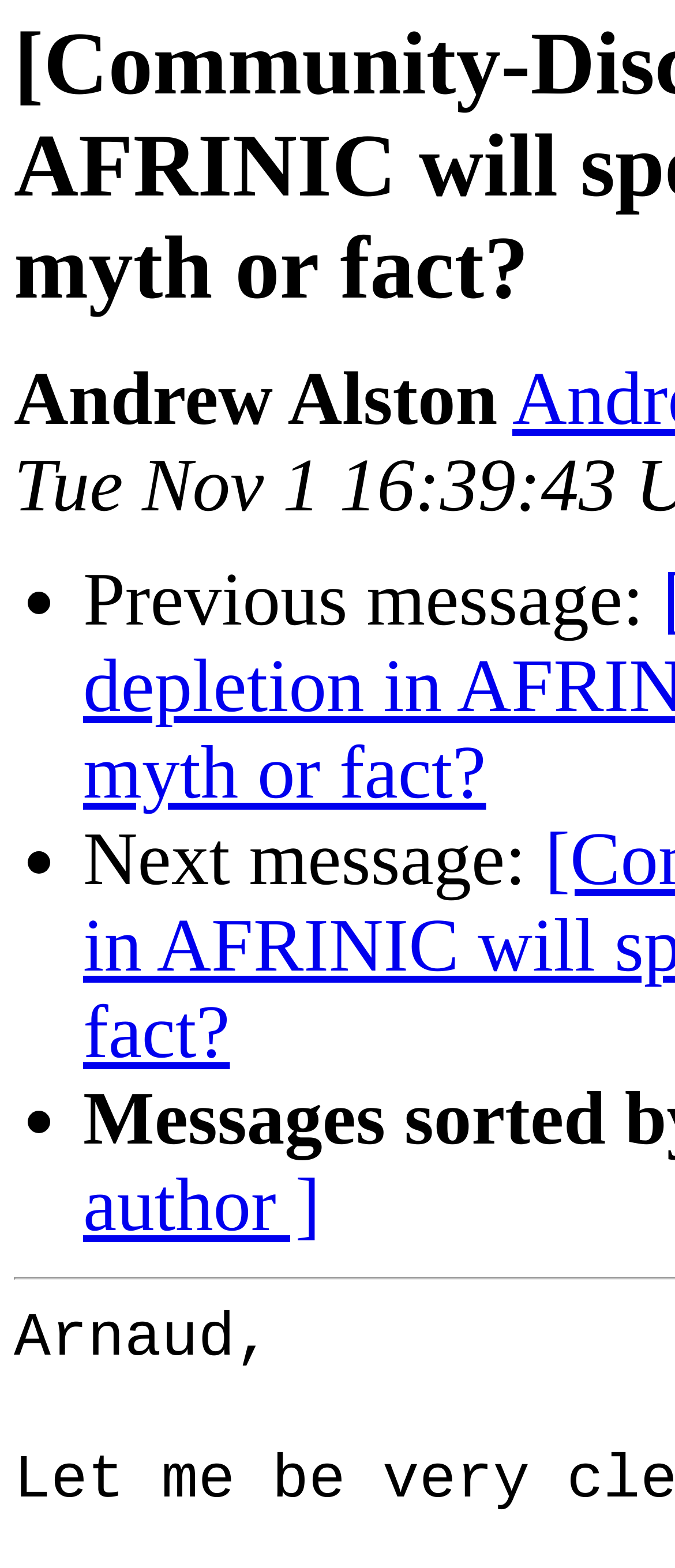Please identify the primary heading of the webpage and give its text content.

[Community-Discuss] IPv4 depletion in AFRINIC will speed up IPv6 adoption - myth or fact?